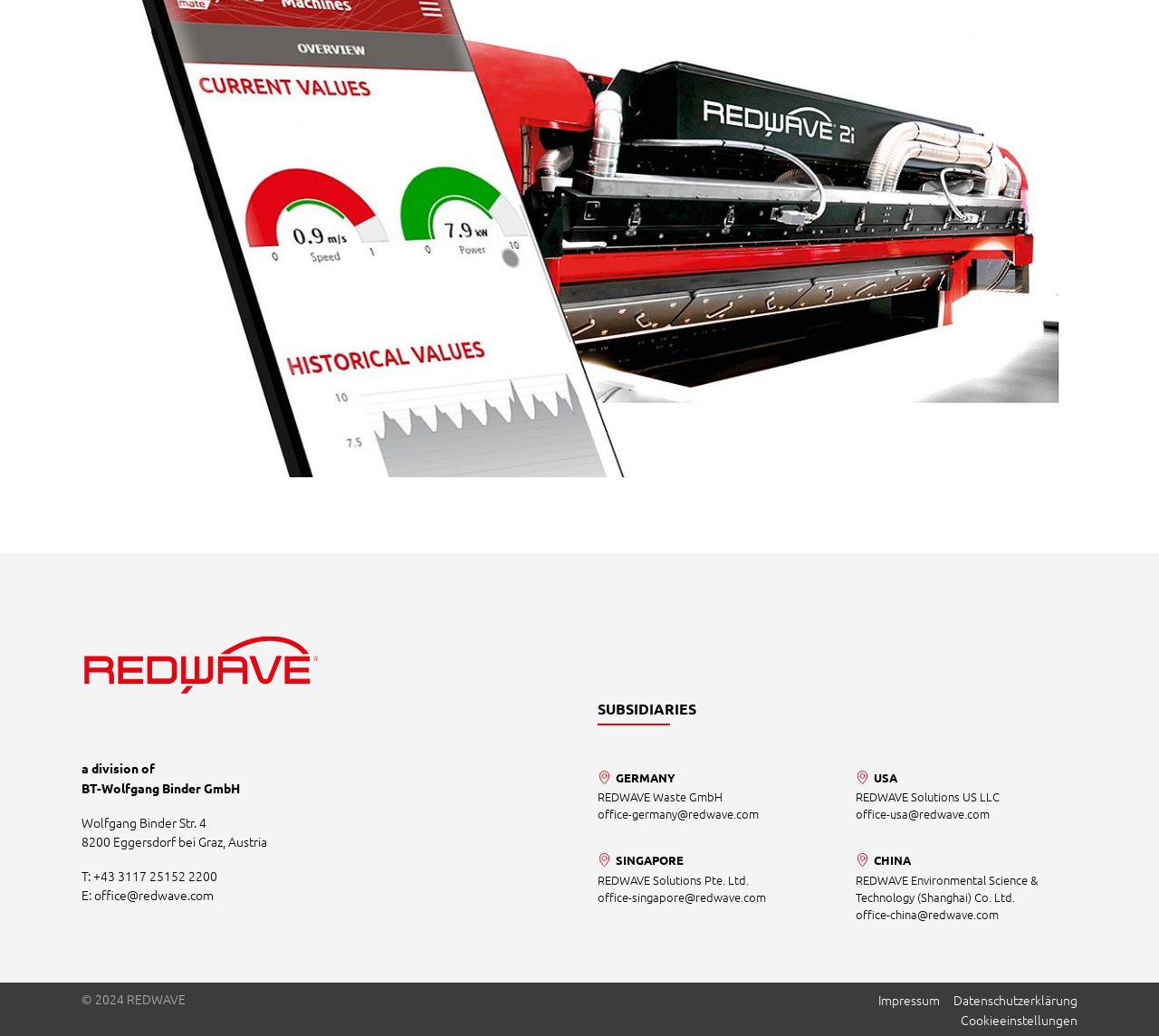Please find the bounding box coordinates of the section that needs to be clicked to achieve this instruction: "View subsidiaries in Germany".

[0.516, 0.742, 0.583, 0.759]